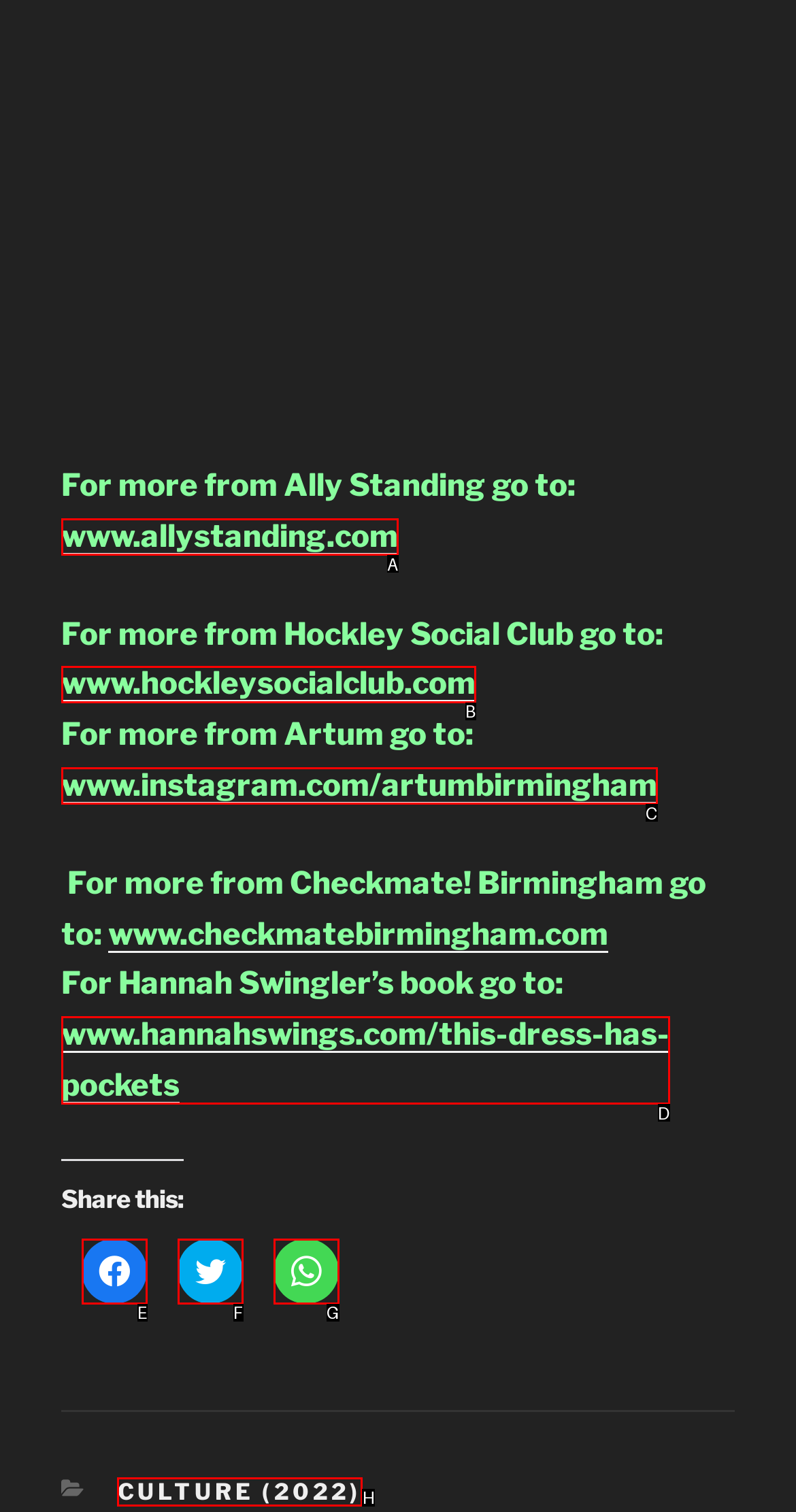Please select the letter of the HTML element that fits the description: www.allystanding.com. Answer with the option's letter directly.

A